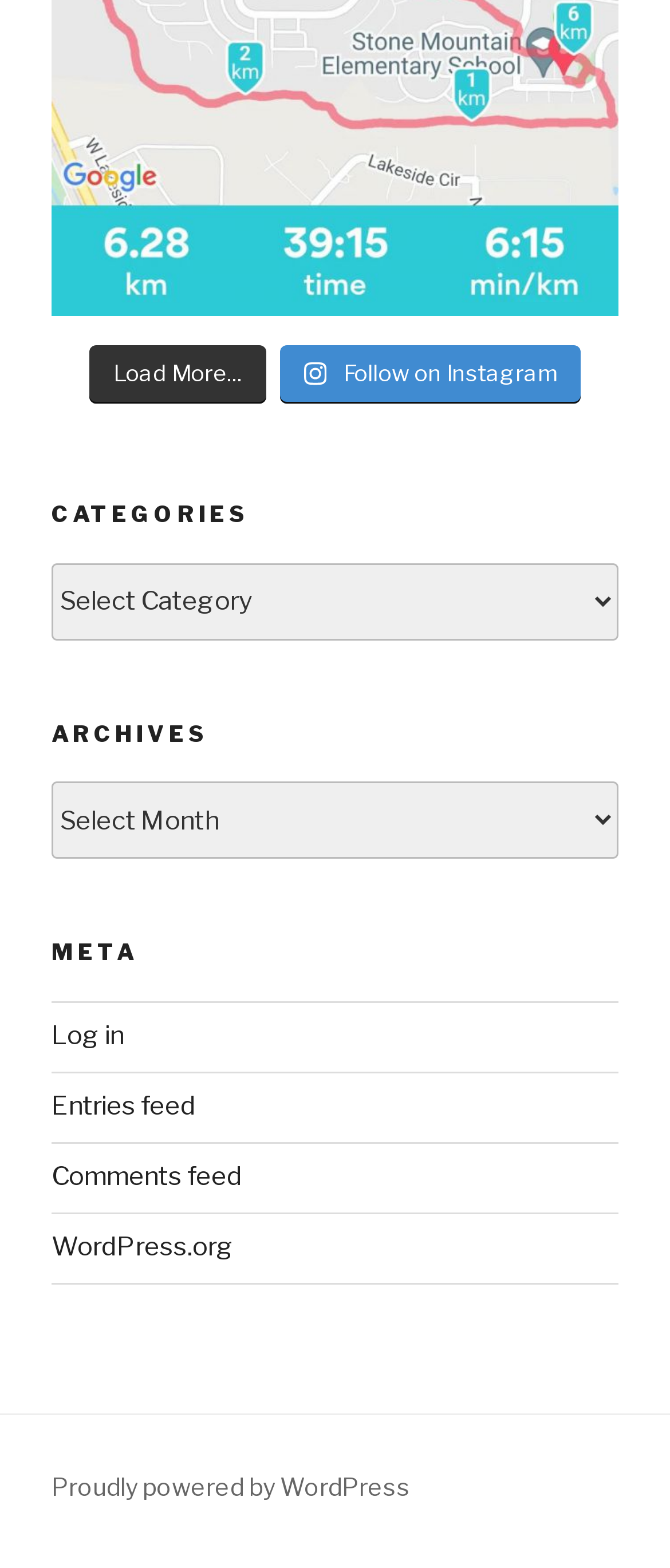Answer the question using only a single word or phrase: 
What is the category section title?

CATEGORIES